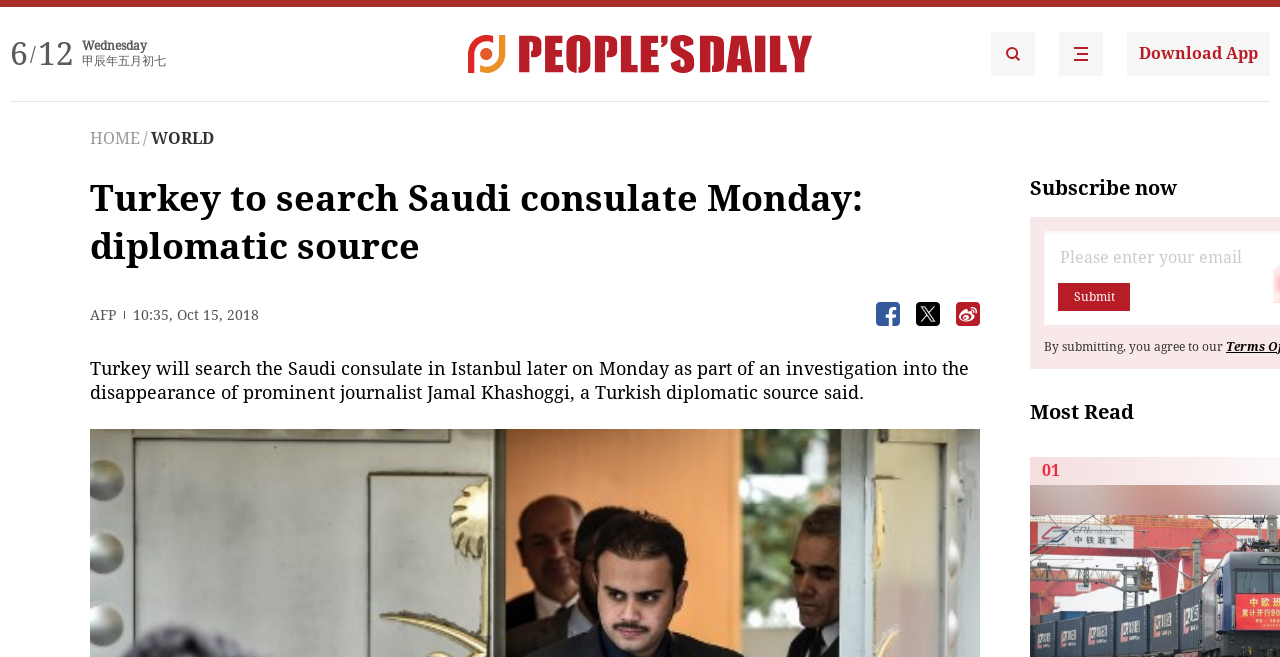Use the information in the screenshot to answer the question comprehensively: What is the name of the journalist mentioned in the article?

I found the name of the journalist by reading the text 'Turkey will search the Saudi consulate in Istanbul later on Monday as part of an investigation into the disappearance of prominent journalist Jamal Khashoggi, a Turkish diplomatic source said.' which is located in the main content area of the webpage.